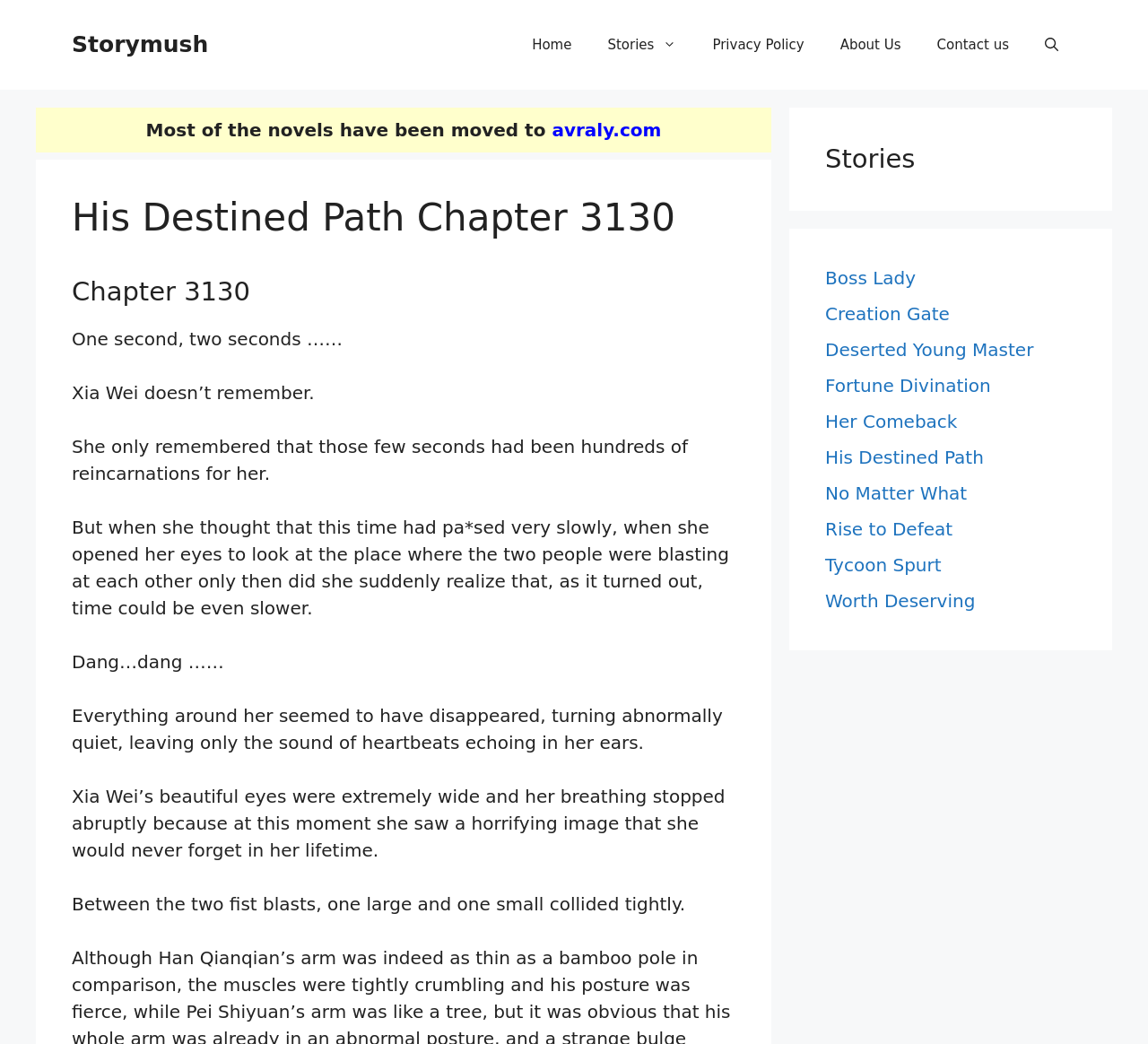Given the element description: "Stories", predict the bounding box coordinates of this UI element. The coordinates must be four float numbers between 0 and 1, given as [left, top, right, bottom].

[0.514, 0.017, 0.605, 0.069]